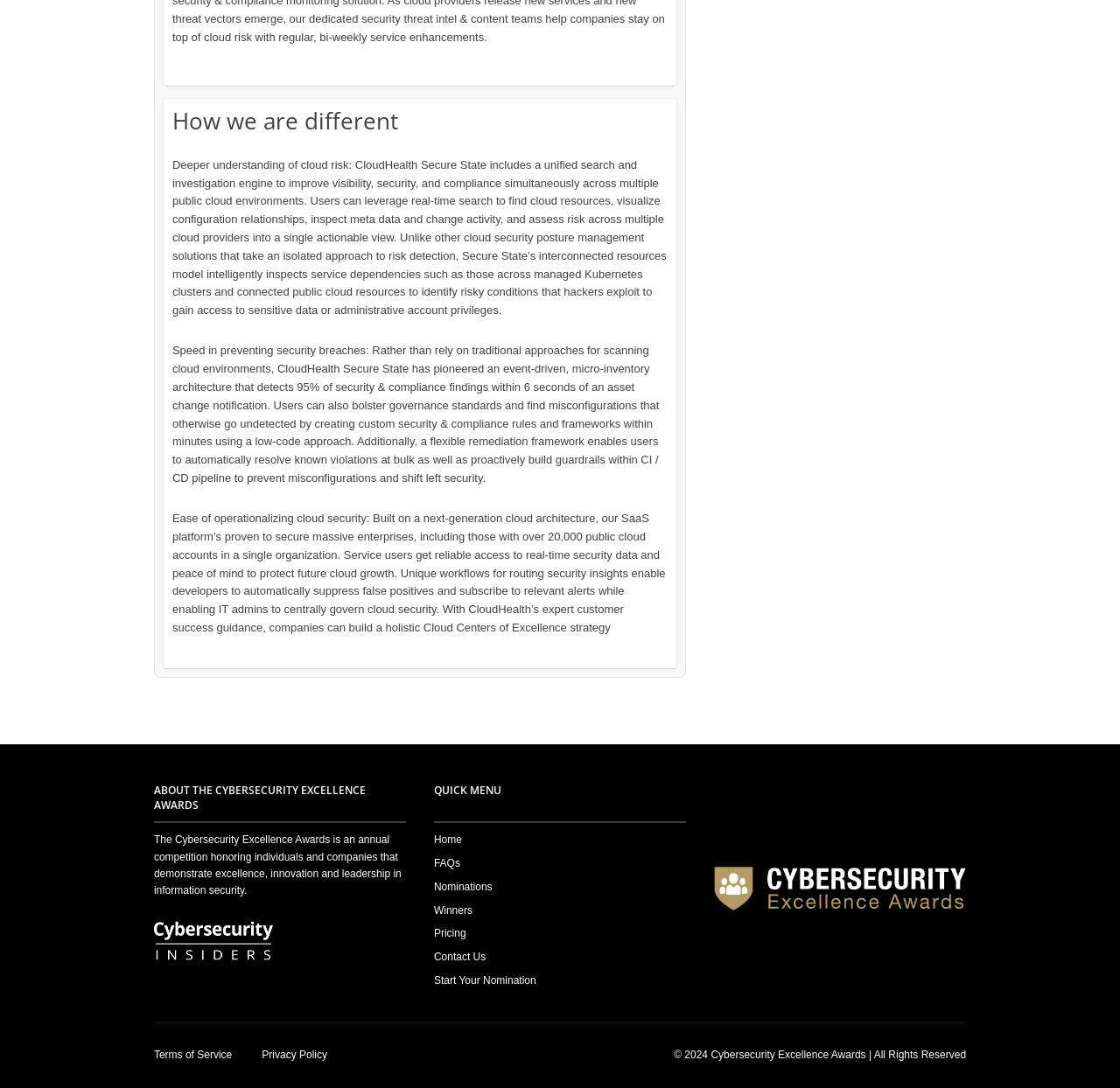Locate the coordinates of the bounding box for the clickable region that fulfills this instruction: "Read about how CloudHealth Secure State is different".

[0.154, 0.099, 0.596, 0.123]